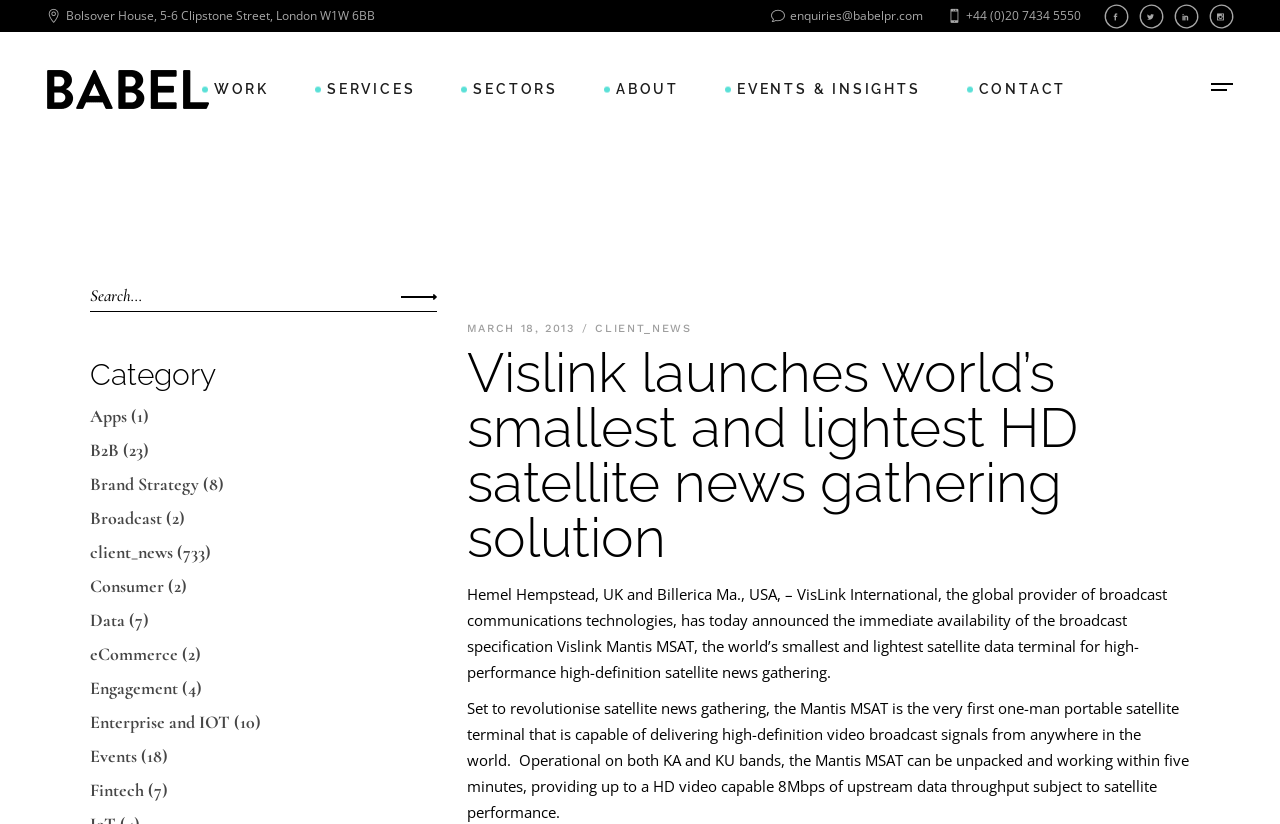Locate the bounding box coordinates of the UI element described by: "Paid social media". Provide the coordinates as four float numbers between 0 and 1, formatted as [left, top, right, bottom].

[0.255, 0.484, 0.384, 0.523]